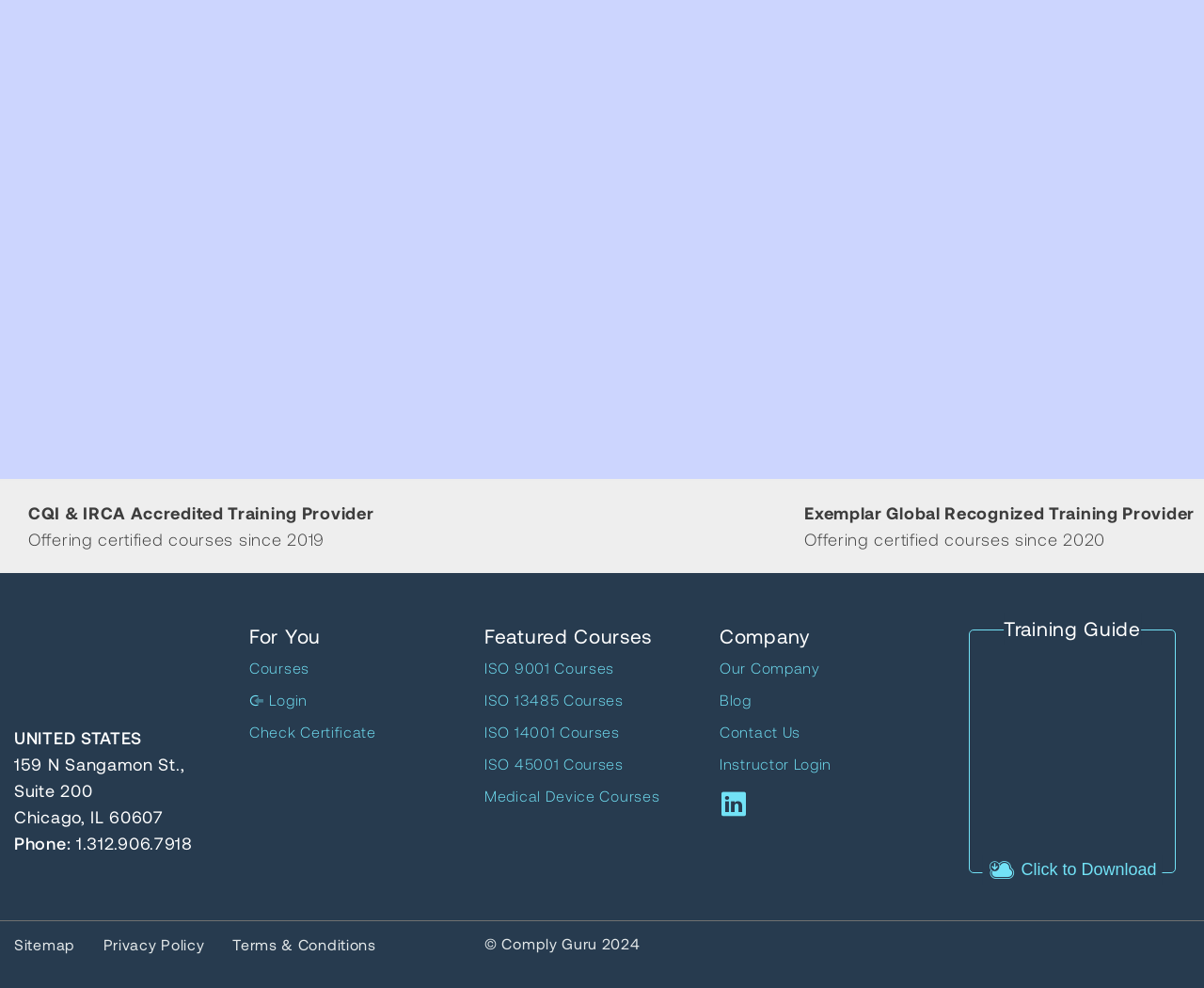How many featured courses are listed?
Please provide a comprehensive answer based on the information in the image.

The featured courses are listed in the middle section of the webpage, and there are five courses listed: ISO 9001 Courses, ISO 13485 Courses, ISO 14001 Courses, ISO 45001 Courses, and Medical Device Courses.